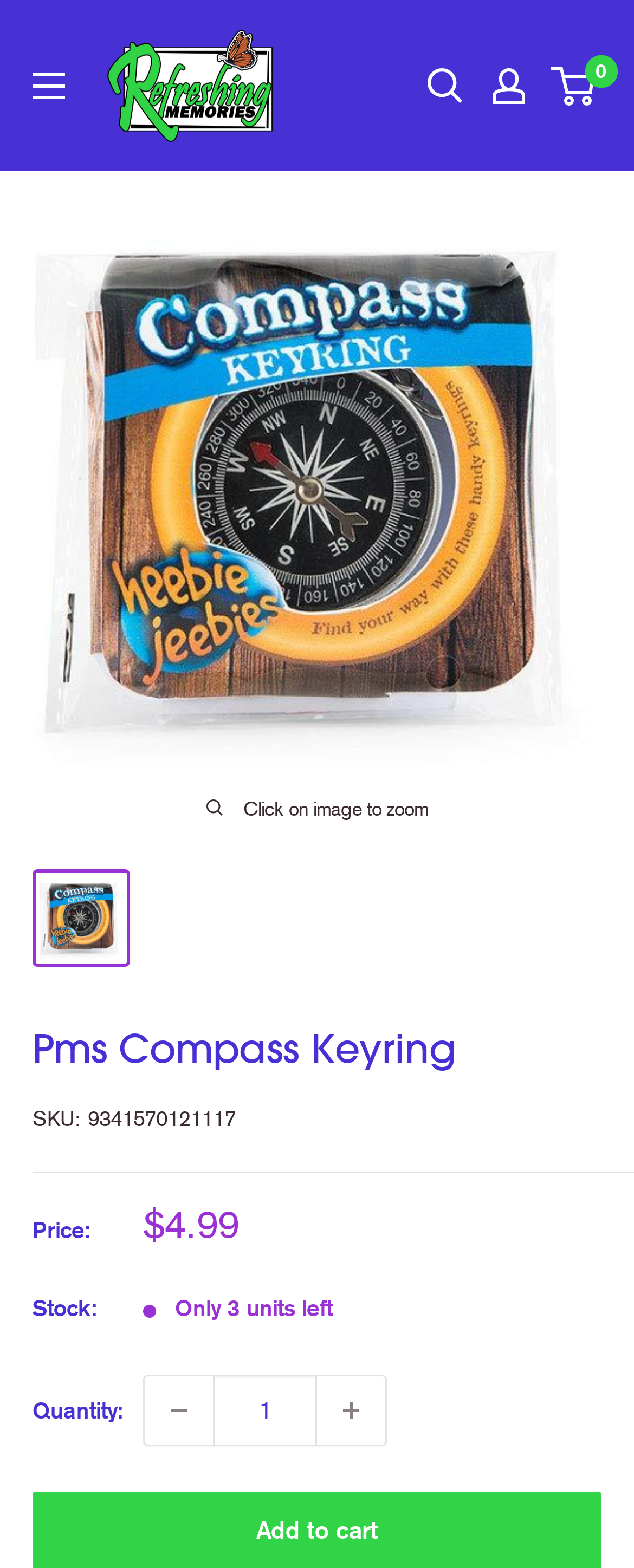Provide the bounding box coordinates for the specified HTML element described in this description: "Add to cart". The coordinates should be four float numbers ranging from 0 to 1, in the format [left, top, right, bottom].

[0.051, 0.916, 0.949, 0.966]